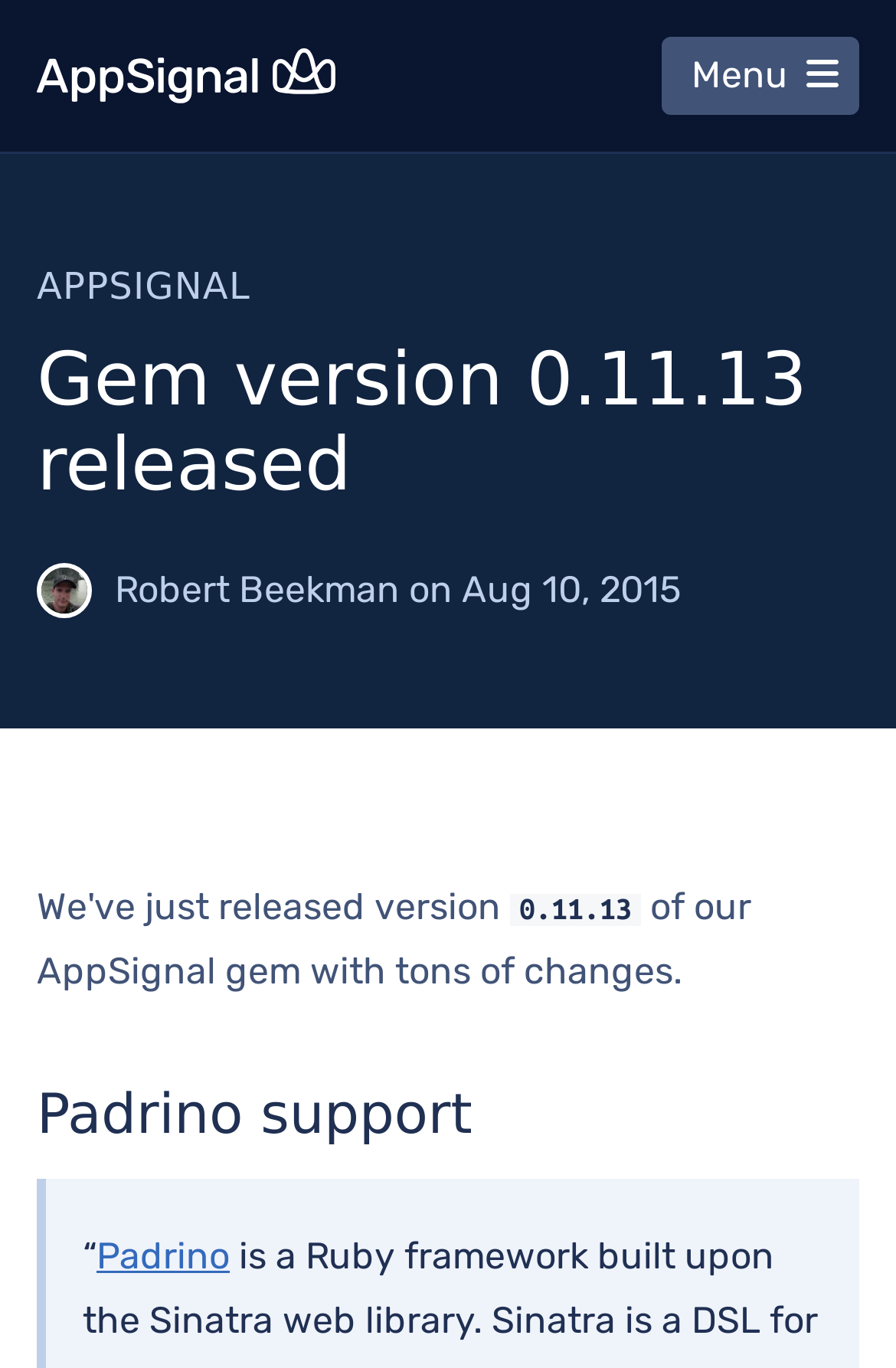Please specify the bounding box coordinates in the format (top-left x, top-left y, bottom-right x, bottom-right y), with values ranging from 0 to 1. Identify the bounding box for the UI component described as follows: parent_node: Menu

[0.041, 0.035, 0.374, 0.076]